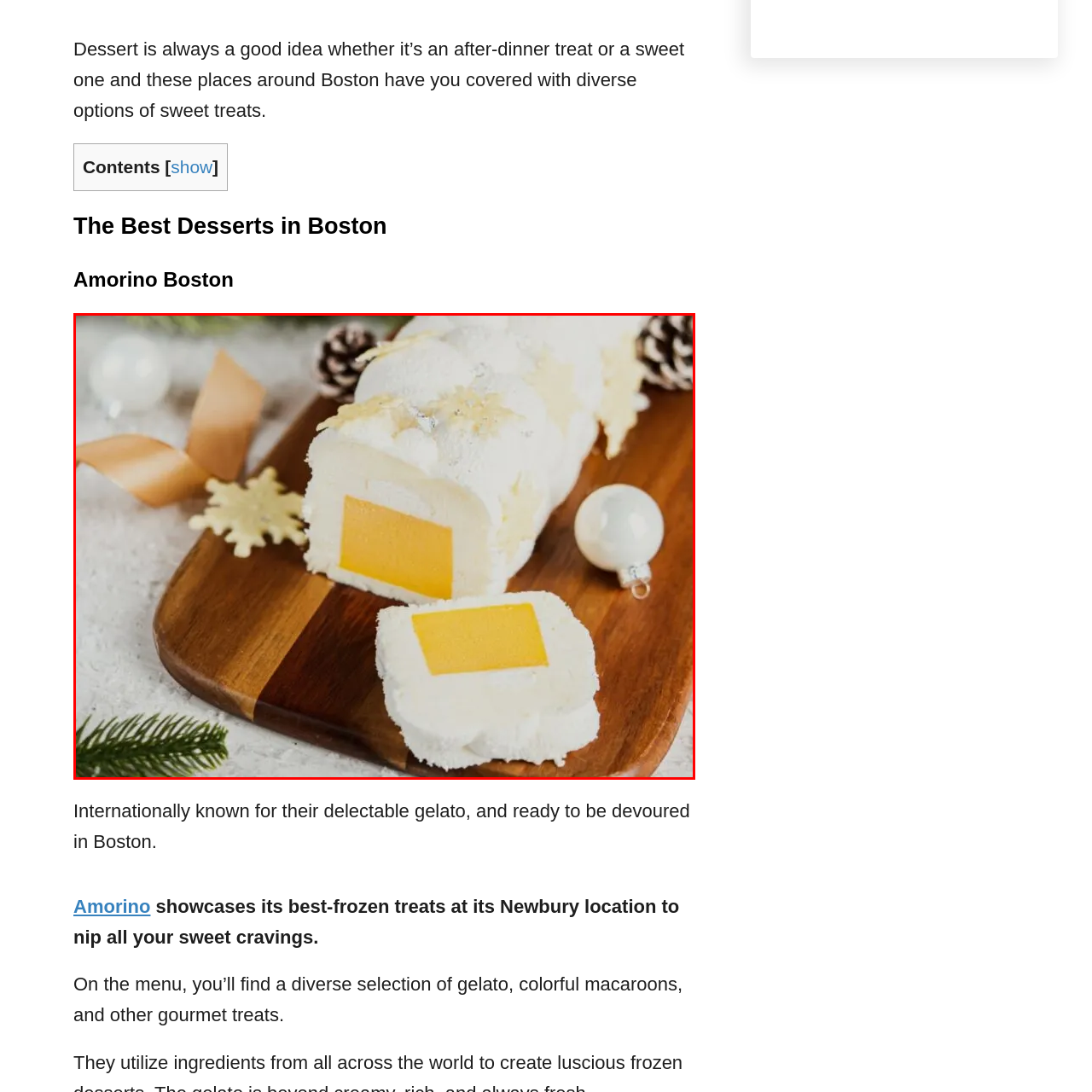Create a detailed narrative of the scene depicted inside the red-outlined image.

Indulge in a delightful dessert experience with this stunning image of a beautifully crafted log cake, showcasing a pristine white exterior dusted with snowflakes. The cake is elegantly sliced to reveal a vibrant yellow filling at its center, suggesting a rich and fruity taste. Arranged on a polished wooden board, the presentation is enhanced by decorative elements such as pinecones, festive ribbon, and delicate snowflake ornaments, evoking a cozy winter atmosphere. This scene captures the essence of the sweet offerings available at Amorino Boston, where delectable gelato and gourmet treats take center stage, perfect for satisfying any sweet tooth during the holiday season.